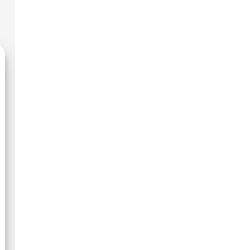Create a detailed narrative of what is happening in the image.

The image showcases a portion of a webpage that appears to promote a range of cleaning and care products. The surrounding text prompts the user to explore different product categories, inviting them to engage with options such as "Cleaning textiles" and other related links. The context suggests an emphasis on various solutions for cleaning and maintenance, targeting an audience interested in home care. The overall layout indicates an organized presentation of services available on the site, enhancing user navigation and interaction with the offerings.